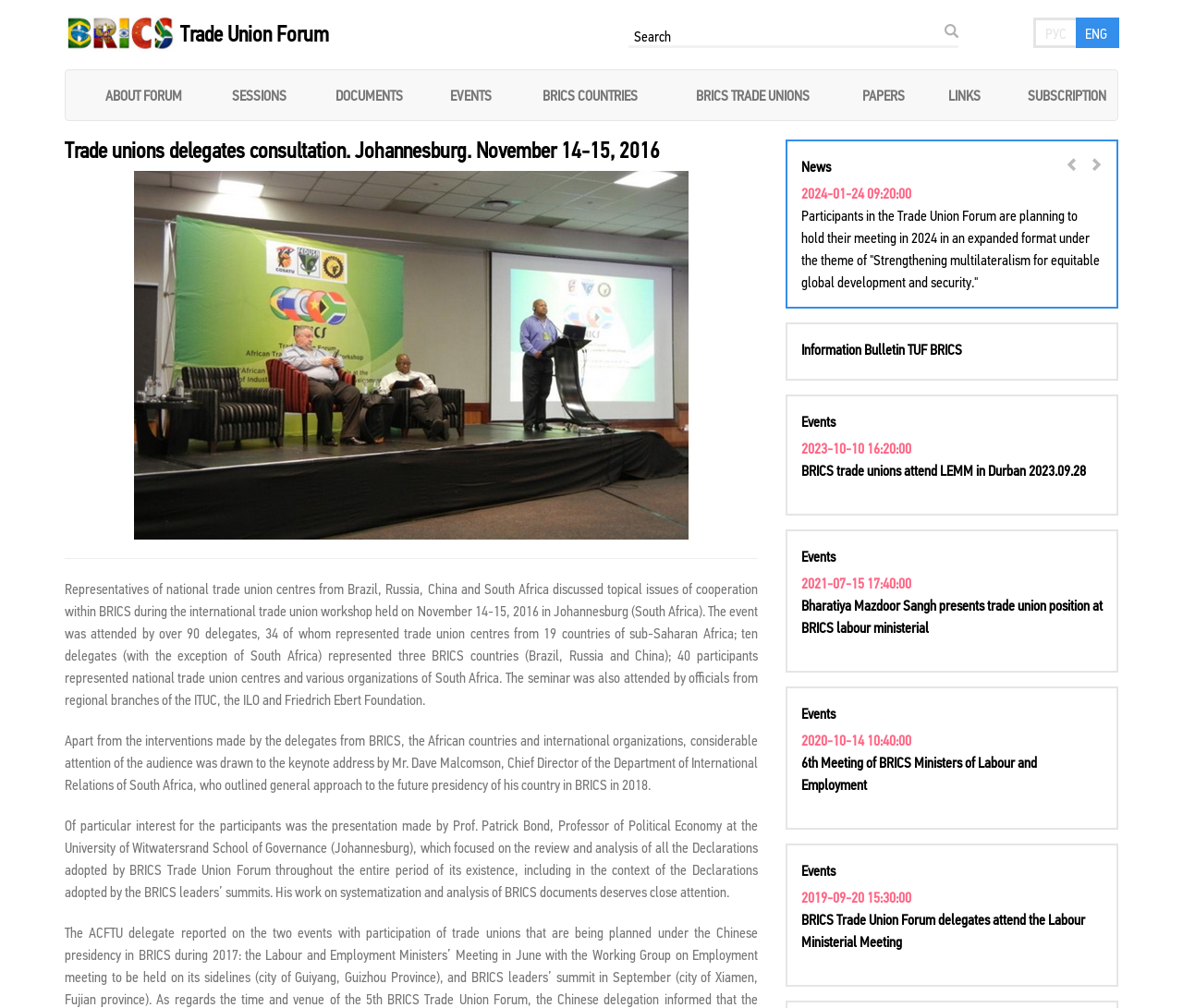Please provide a comprehensive answer to the question below using the information from the image: What is the language of the webpage?

The language of the webpage is English, as indicated by the text content of the webpage, which is primarily in English, with some links to Russian language pages.